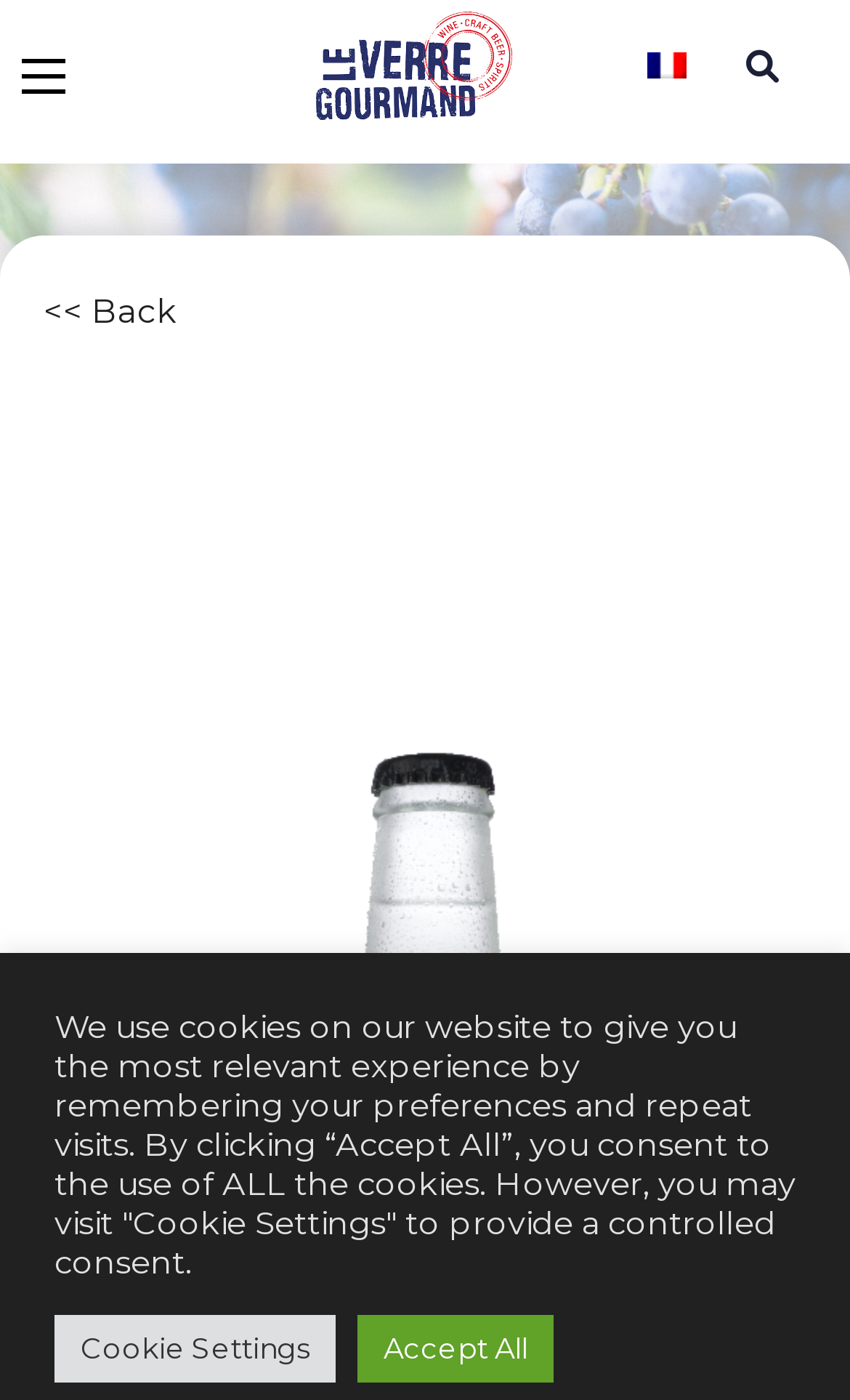Identify the bounding box coordinates for the UI element that matches this description: "alt="Le Verre Gourmand"".

[0.373, 0.008, 0.602, 0.086]